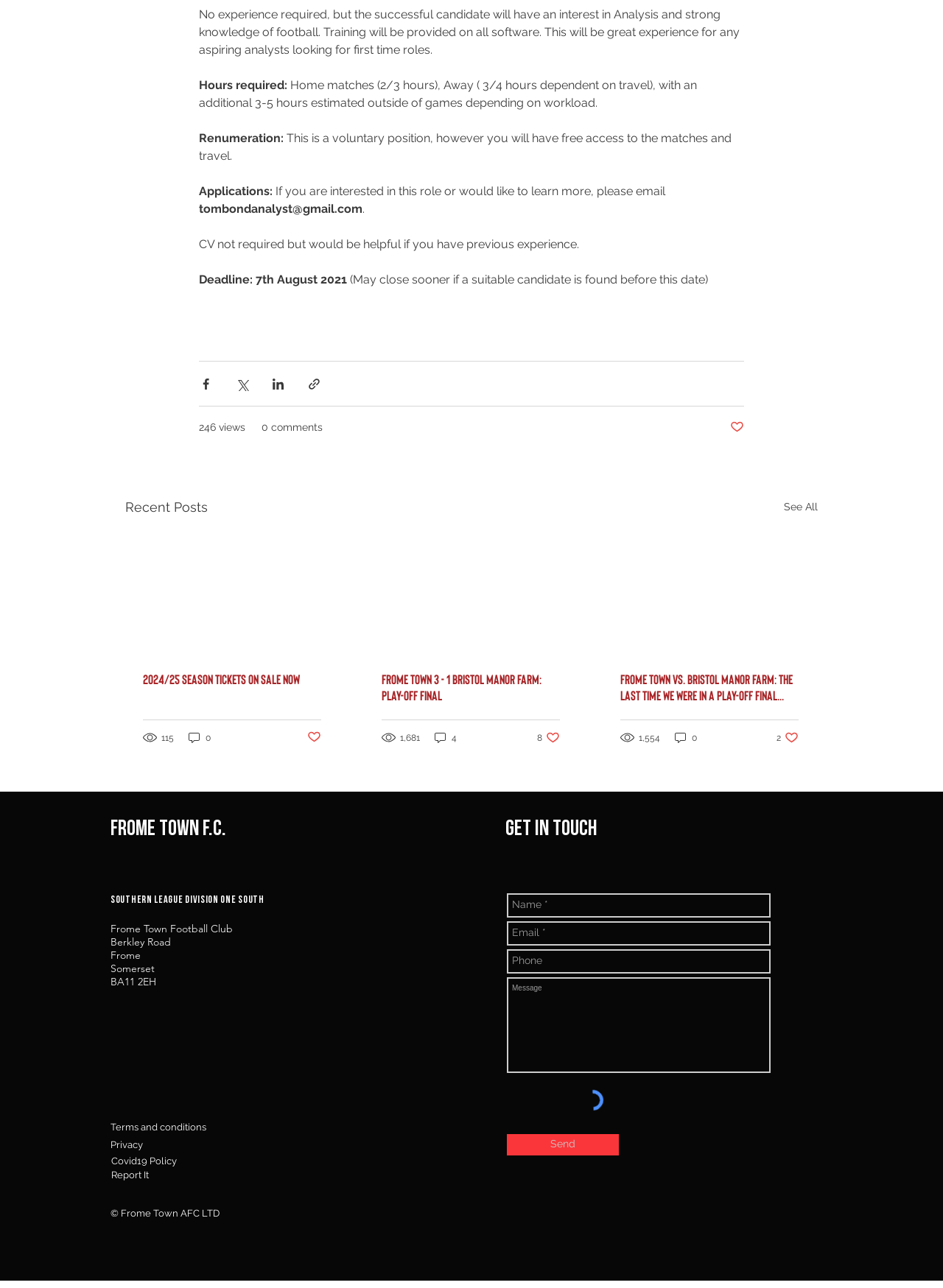Provide a brief response in the form of a single word or phrase:
What is the deadline for applications?

7th August 2021